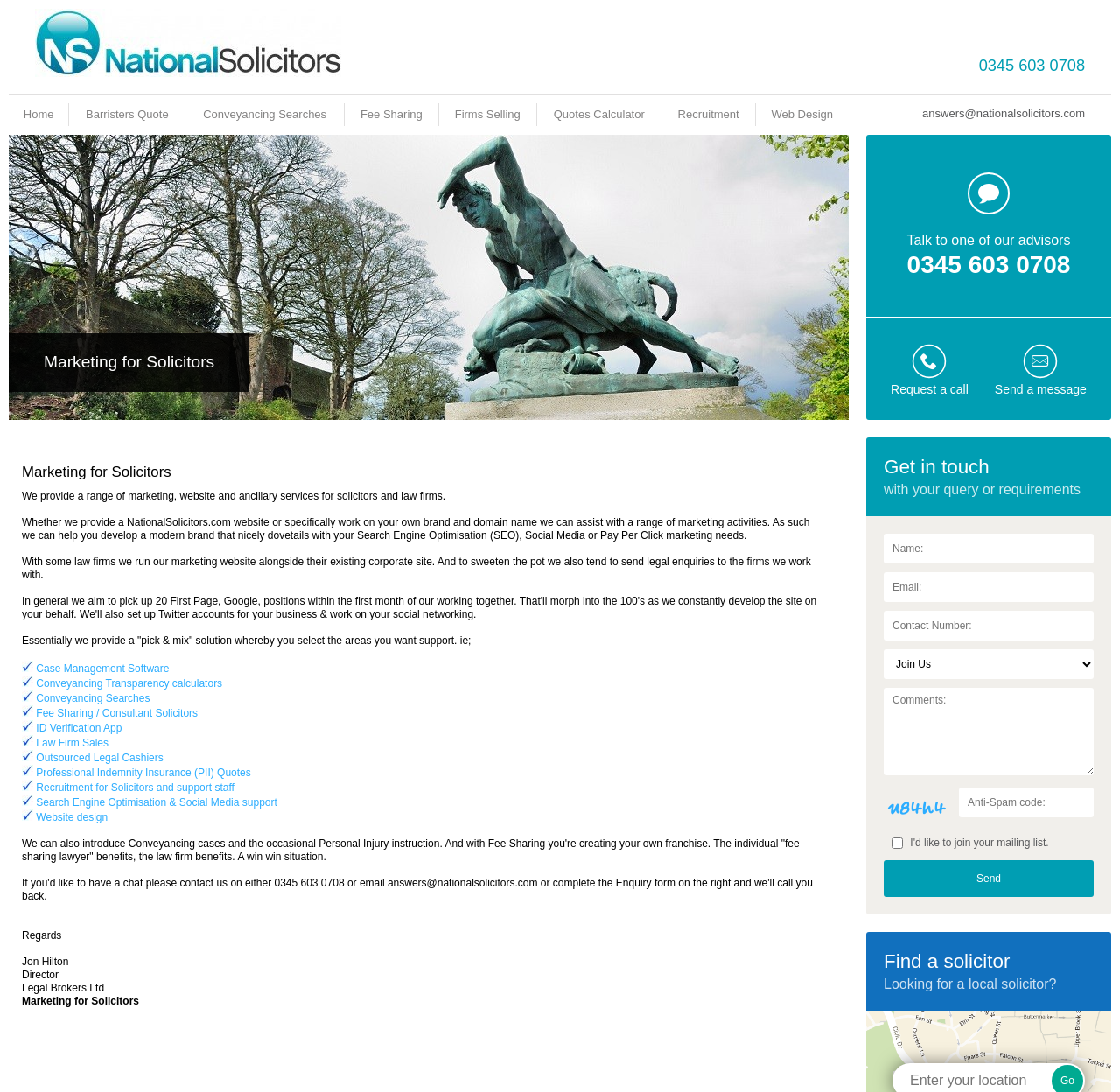Determine the bounding box coordinates for the clickable element to execute this instruction: "Fill in the 'Name' field". Provide the coordinates as four float numbers between 0 and 1, i.e., [left, top, right, bottom].

[0.789, 0.489, 0.977, 0.516]